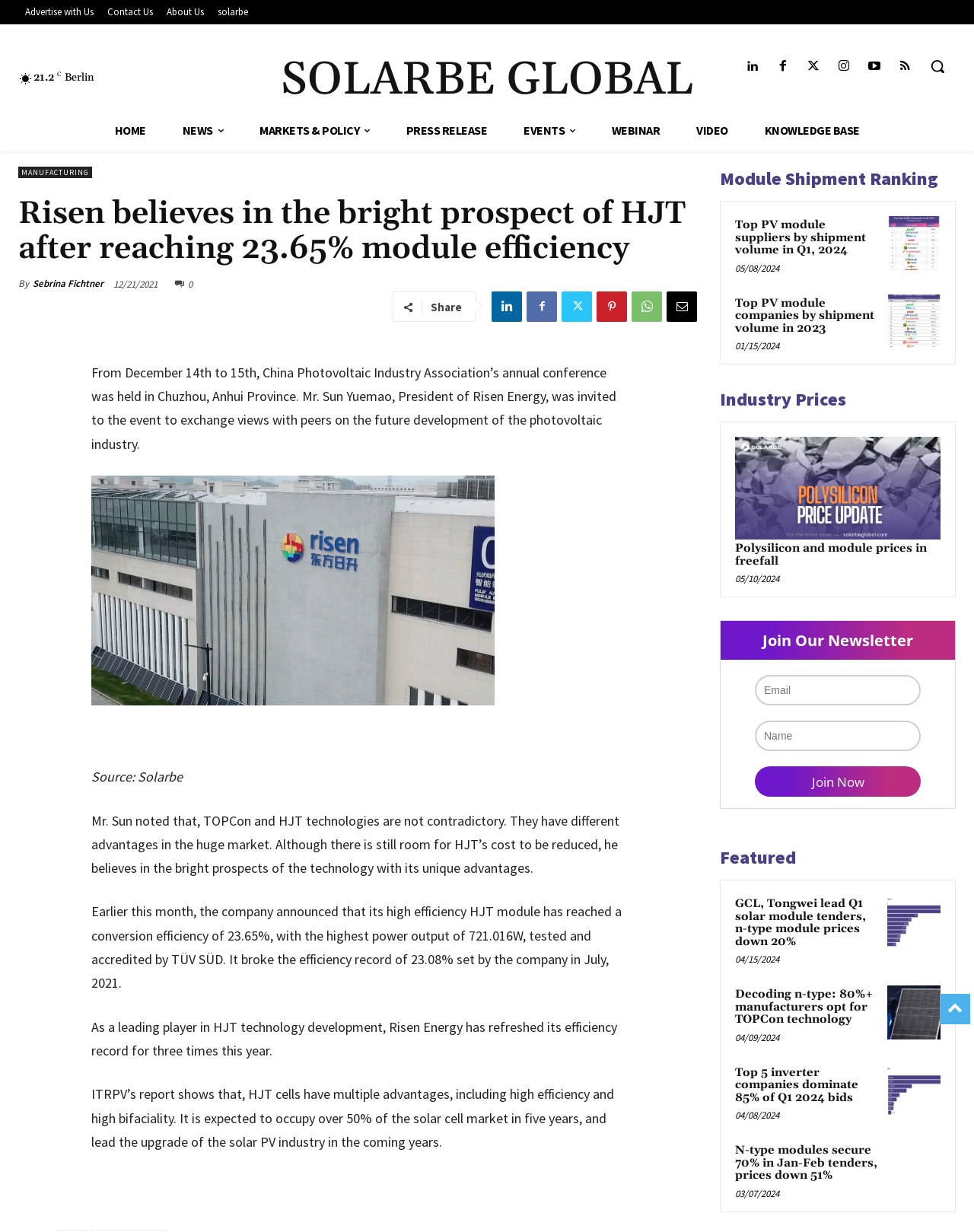What is the expected market share of HJT cells in five years?
Could you answer the question in a detailed manner, providing as much information as possible?

The answer can be found in the article text, where it is mentioned that 'ITRPV’s report shows that, HJT cells have multiple advantages, including high efficiency and high bifaciality. It is expected to occupy over 50% of the solar cell market in five years, and lead the upgrade of the solar PV industry in the coming years.'